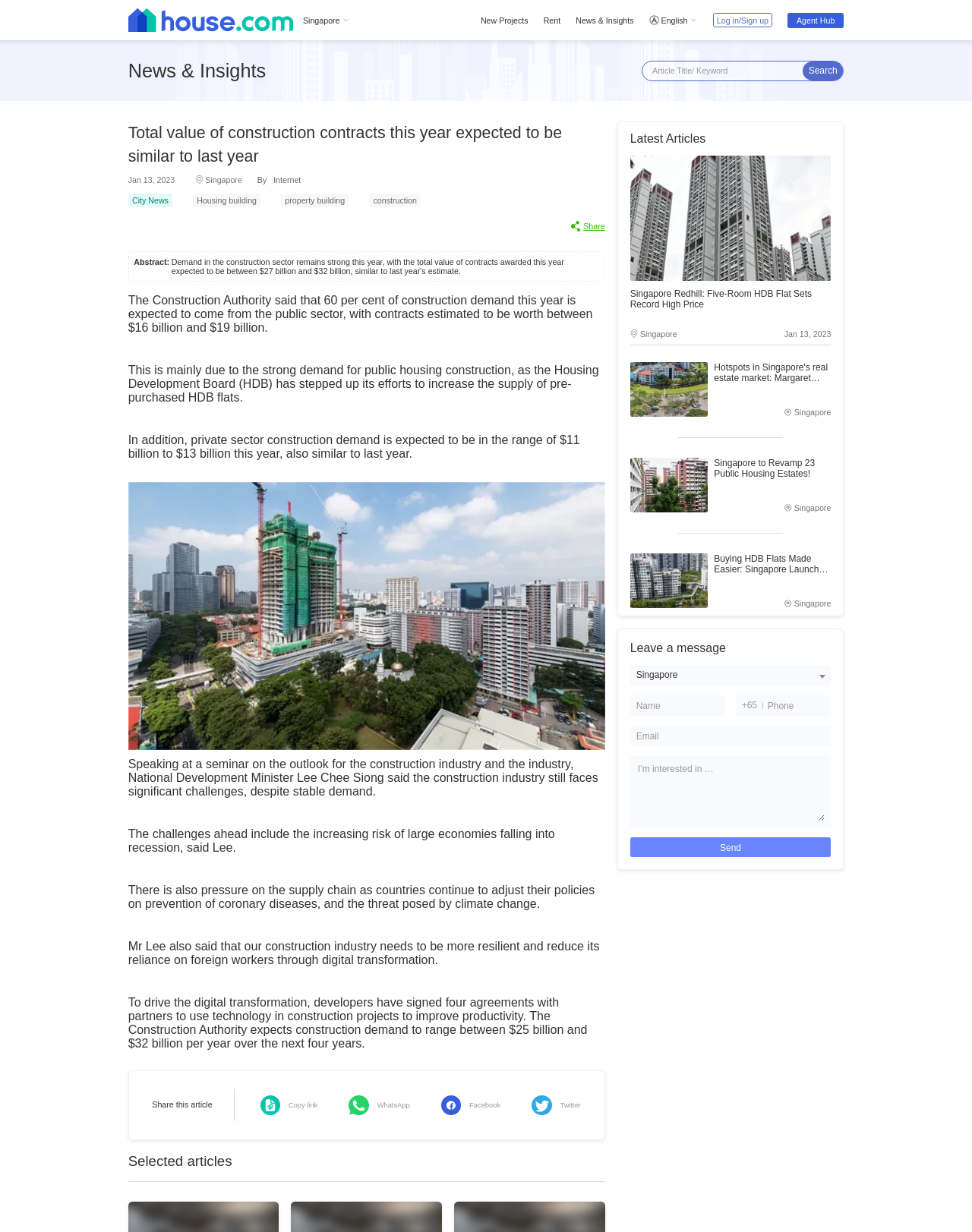Find the bounding box coordinates of the clickable region needed to perform the following instruction: "Leave a message". The coordinates should be provided as four float numbers between 0 and 1, i.e., [left, top, right, bottom].

[0.648, 0.521, 0.747, 0.531]